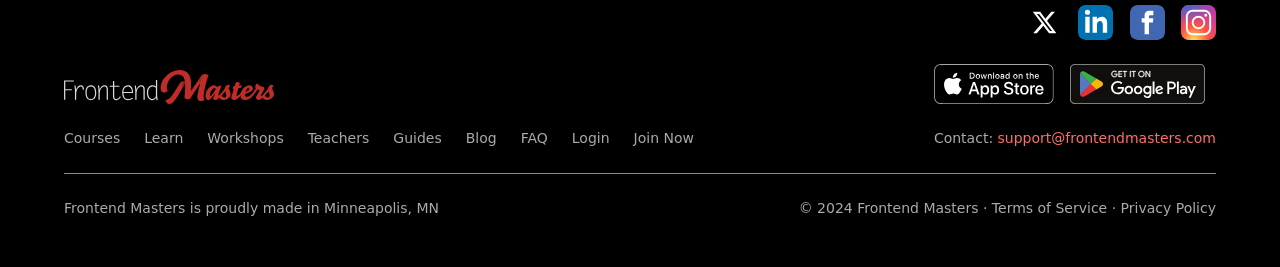Can you show the bounding box coordinates of the region to click on to complete the task described in the instruction: "contact frontend masters"?

[0.779, 0.486, 0.95, 0.546]